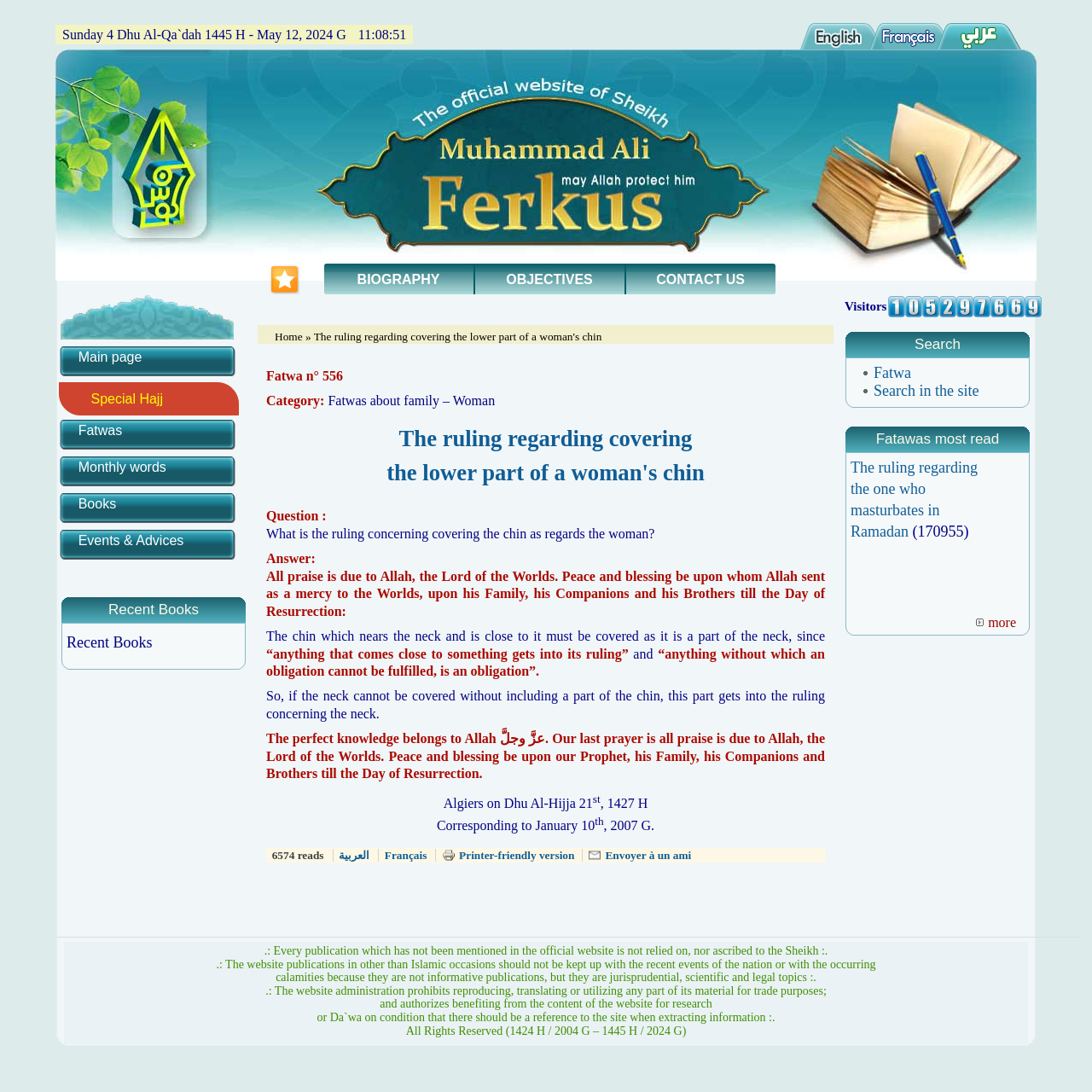Identify the bounding box coordinates of the clickable region to carry out the given instruction: "Click on the 'CONTACT US' link".

[0.573, 0.249, 0.71, 0.263]